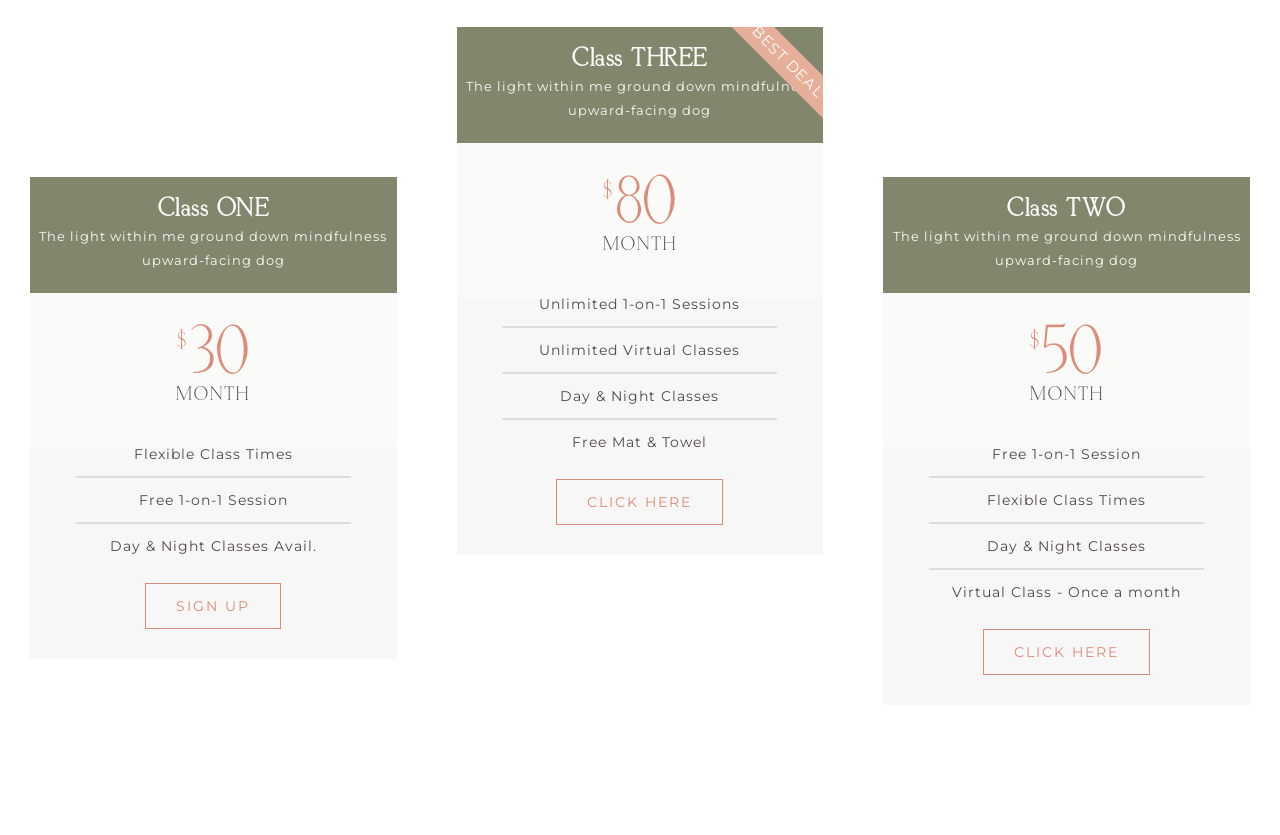What is the name of the second class?
Using the visual information, respond with a single word or phrase.

Class TWO